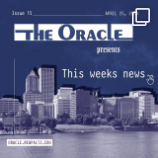Please look at the image and answer the question with a detailed explanation: What is the focus of the publication?

The focus of the publication is on current events and updates, as suggested by the phrase 'This week's news' on the cover. This phrase implies that the publication is concerned with providing its readers with news and updates that are relevant to the current week.